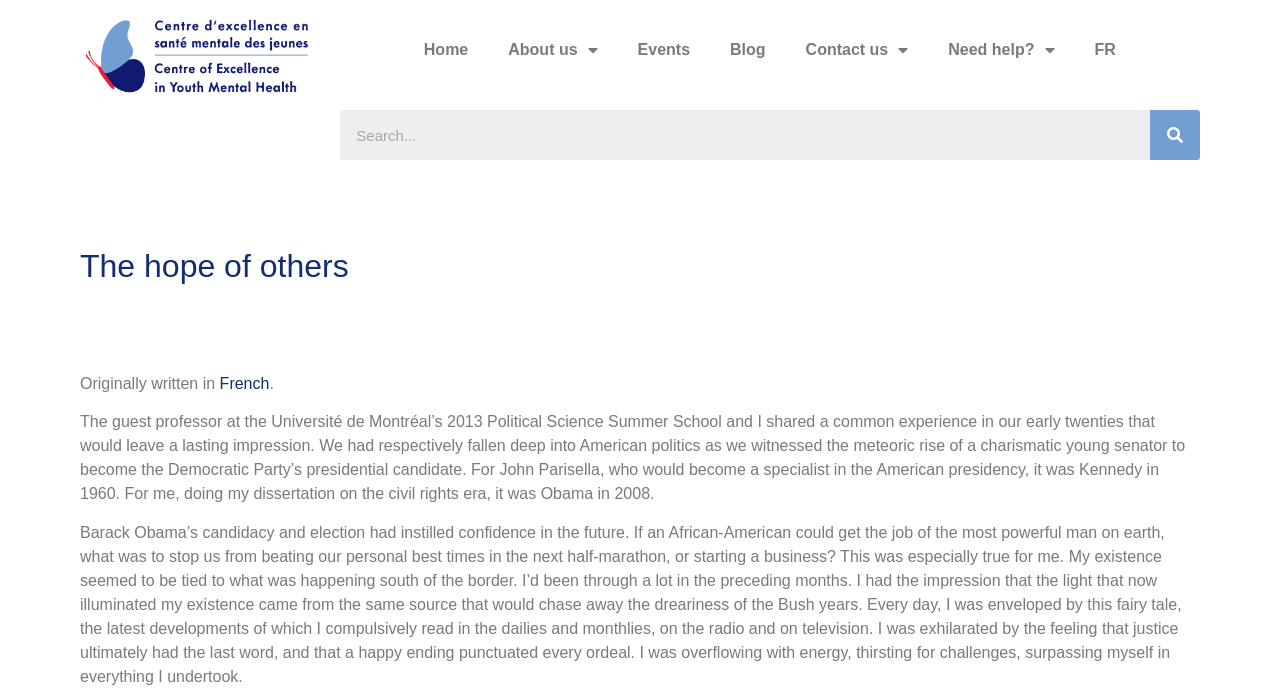Describe the entire webpage, focusing on both content and design.

The webpage is about "L’espoir des autres – CEYMH" and appears to be a blog or article page. At the top, there is a navigation menu with 7 links: "", "Home", "About us", "Events", "Blog", "Contact us", and "Need help?". These links are positioned horizontally, with the first link at the left edge of the page and the last link at the right edge. 

Below the navigation menu, there is a search bar with a search box and a "Search" button. The search bar is positioned near the top-right corner of the page.

The main content of the page starts with a heading "The hope of others" at the top-left corner. Below the heading, there is a paragraph of text that describes the author's experience and inspiration from Barack Obama's candidacy and election. The text is divided into two blocks, with the first block describing the author's experience and the second block elaborating on the emotions and feelings inspired by Obama's election.

There is also a link to "French" in the middle of the page, which suggests that the article may be available in multiple languages.